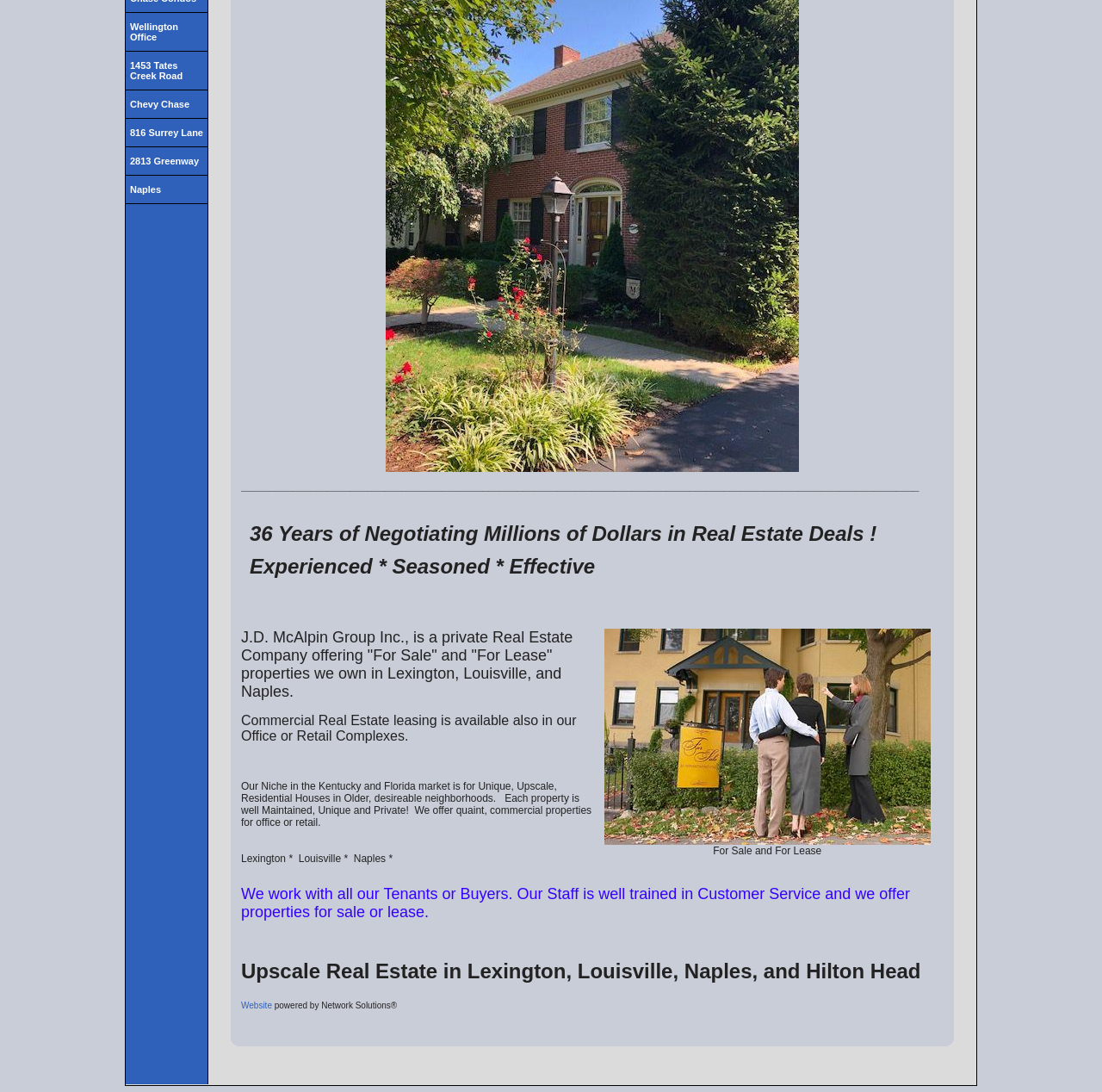Determine the bounding box for the UI element that matches this description: "arXiv".

None